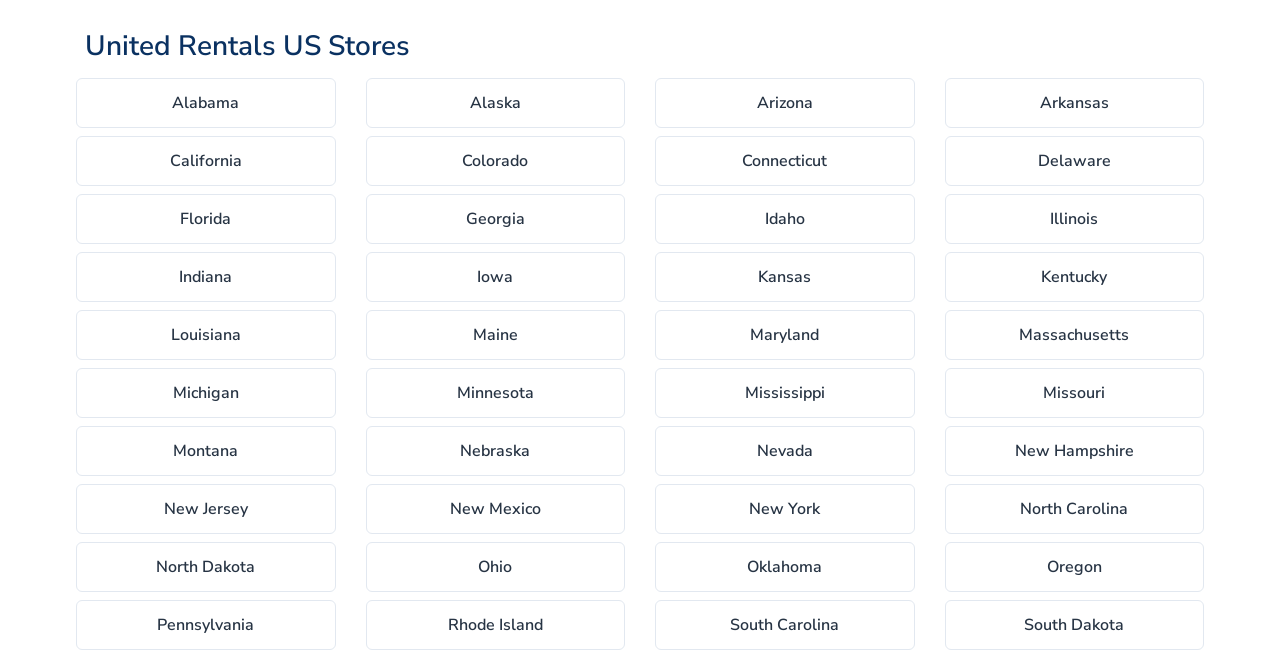What is the last state listed on this webpage?
Look at the screenshot and give a one-word or phrase answer.

South Dakota